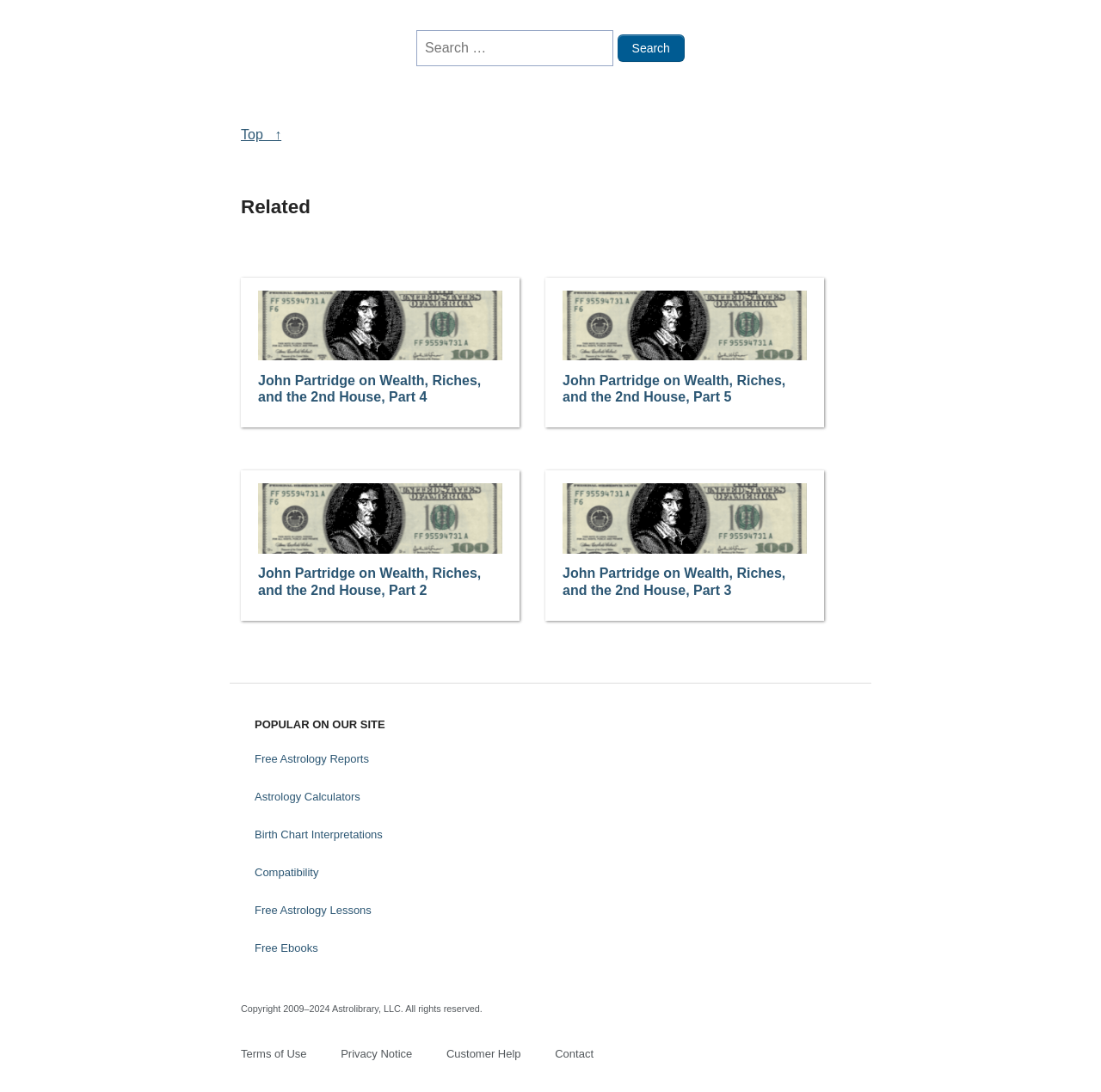Please specify the bounding box coordinates of the element that should be clicked to execute the given instruction: 'Contact US'. Ensure the coordinates are four float numbers between 0 and 1, expressed as [left, top, right, bottom].

None